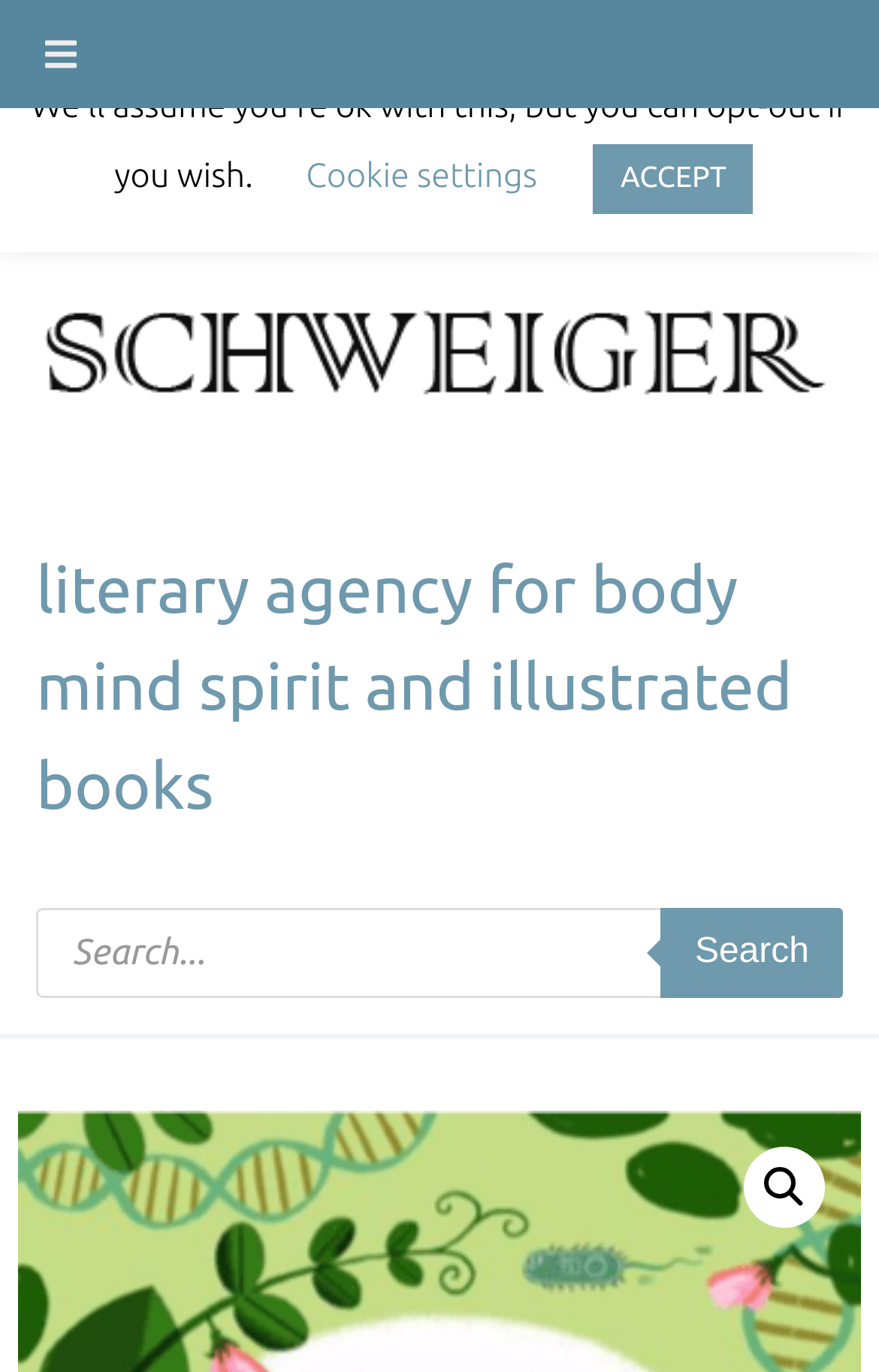What is the text above the search box?
Answer the question using a single word or phrase, according to the image.

Literary agency for body mind spirit and illustrated books